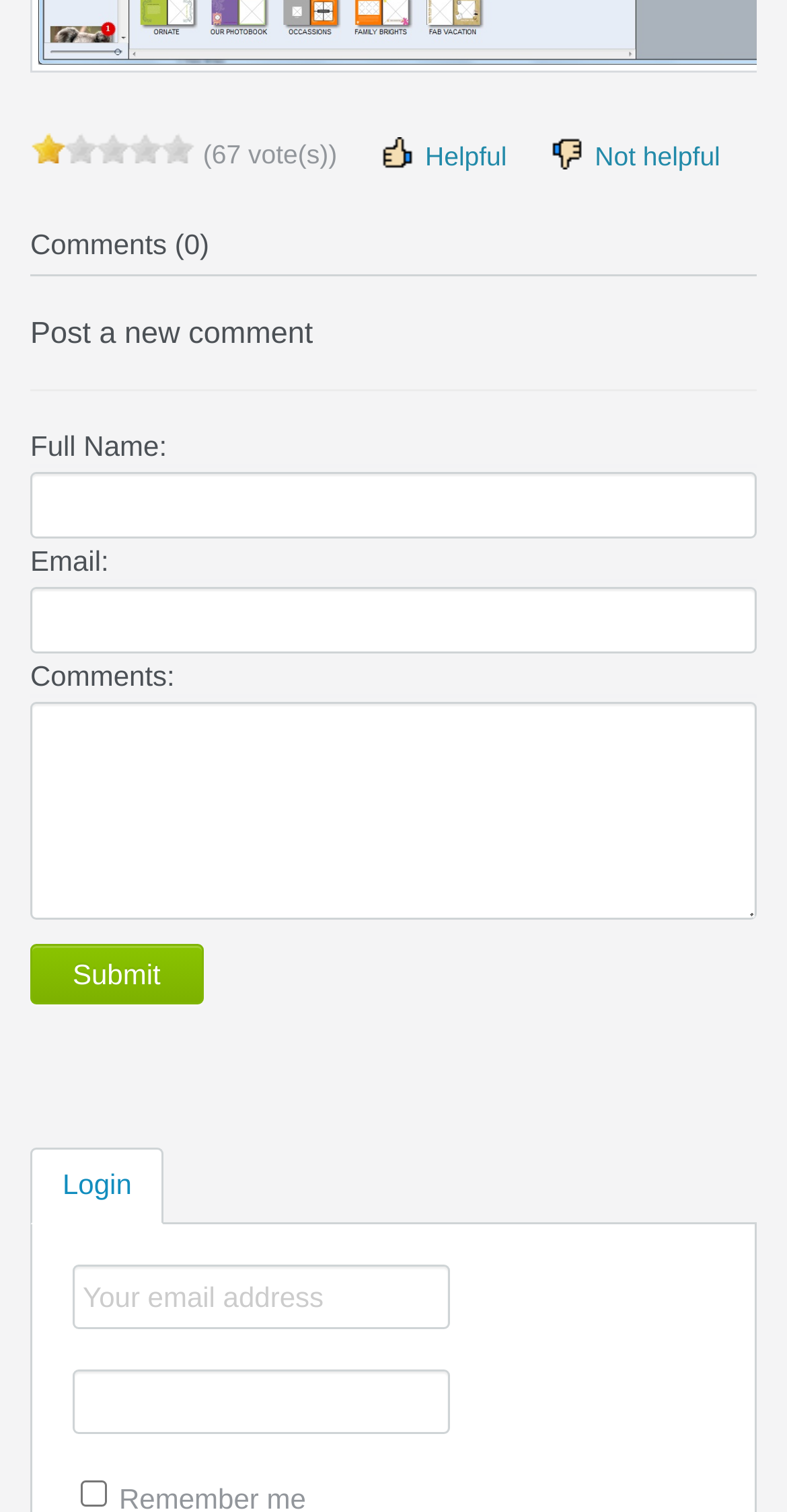Find the bounding box coordinates of the clickable area that will achieve the following instruction: "Enter full name".

[0.038, 0.312, 0.962, 0.356]